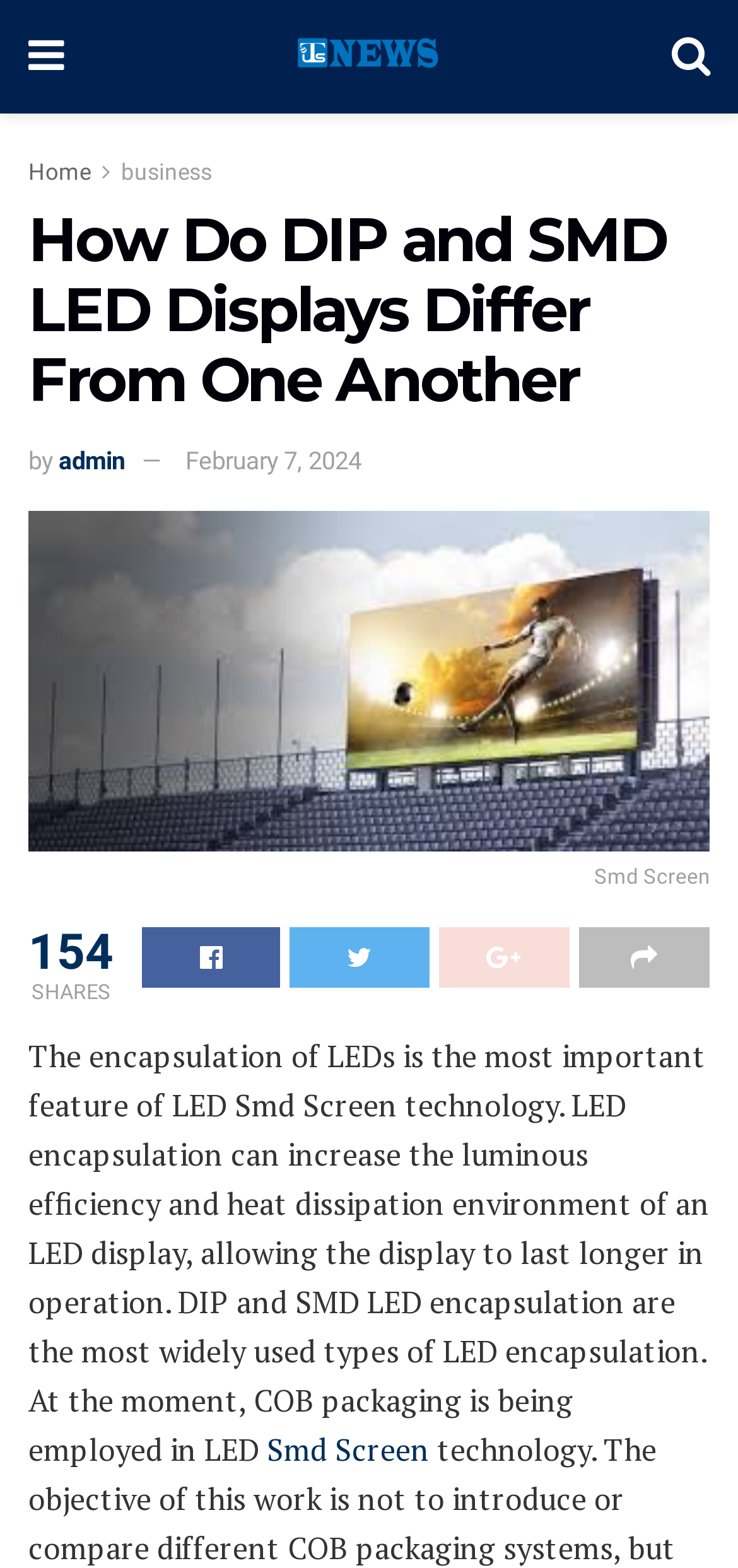Locate the bounding box coordinates of the element I should click to achieve the following instruction: "Enter name".

None